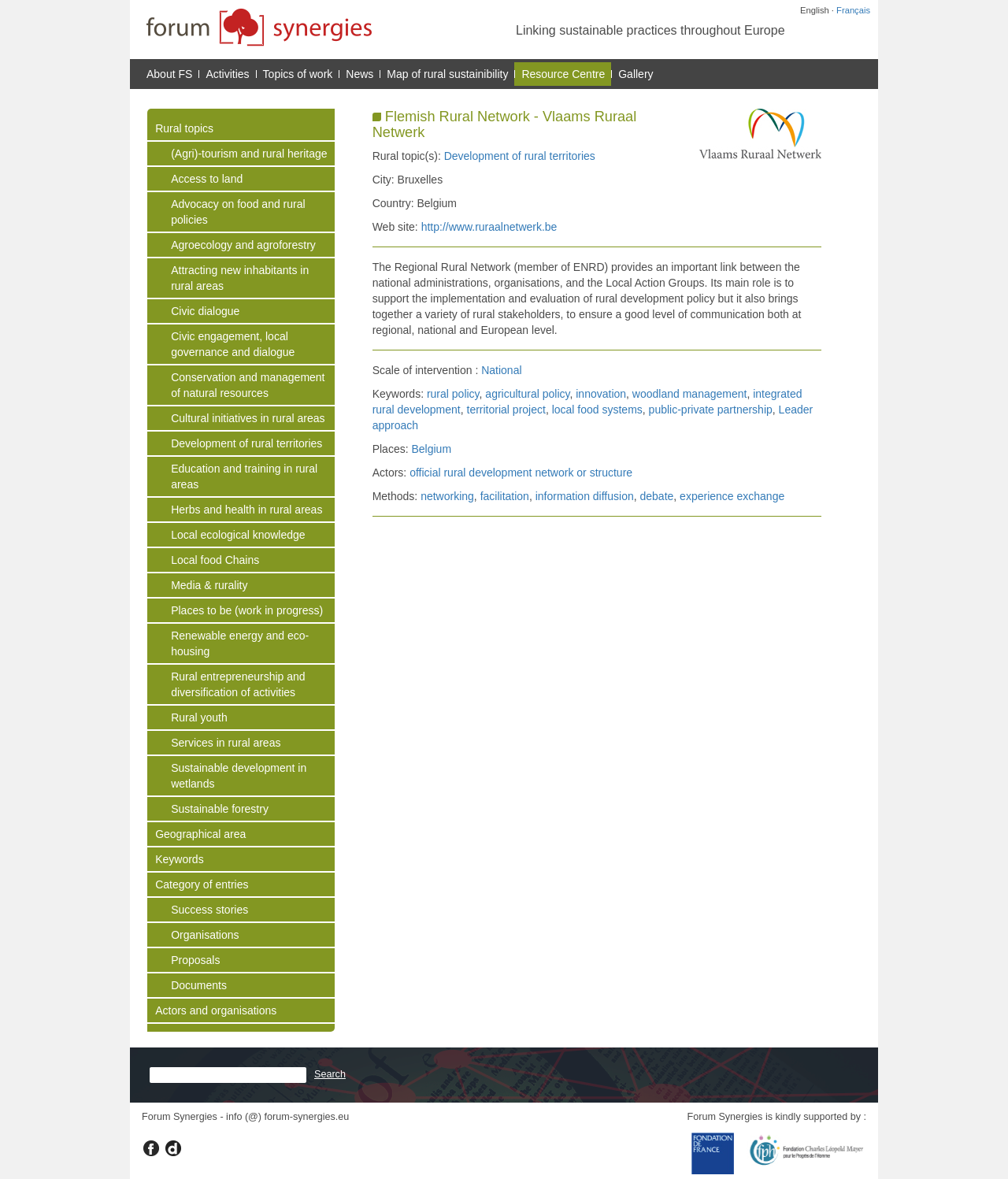Please give a succinct answer to the question in one word or phrase:
What is the website of the Flemish Rural Network?

http://www.ruraalnetwerk.be